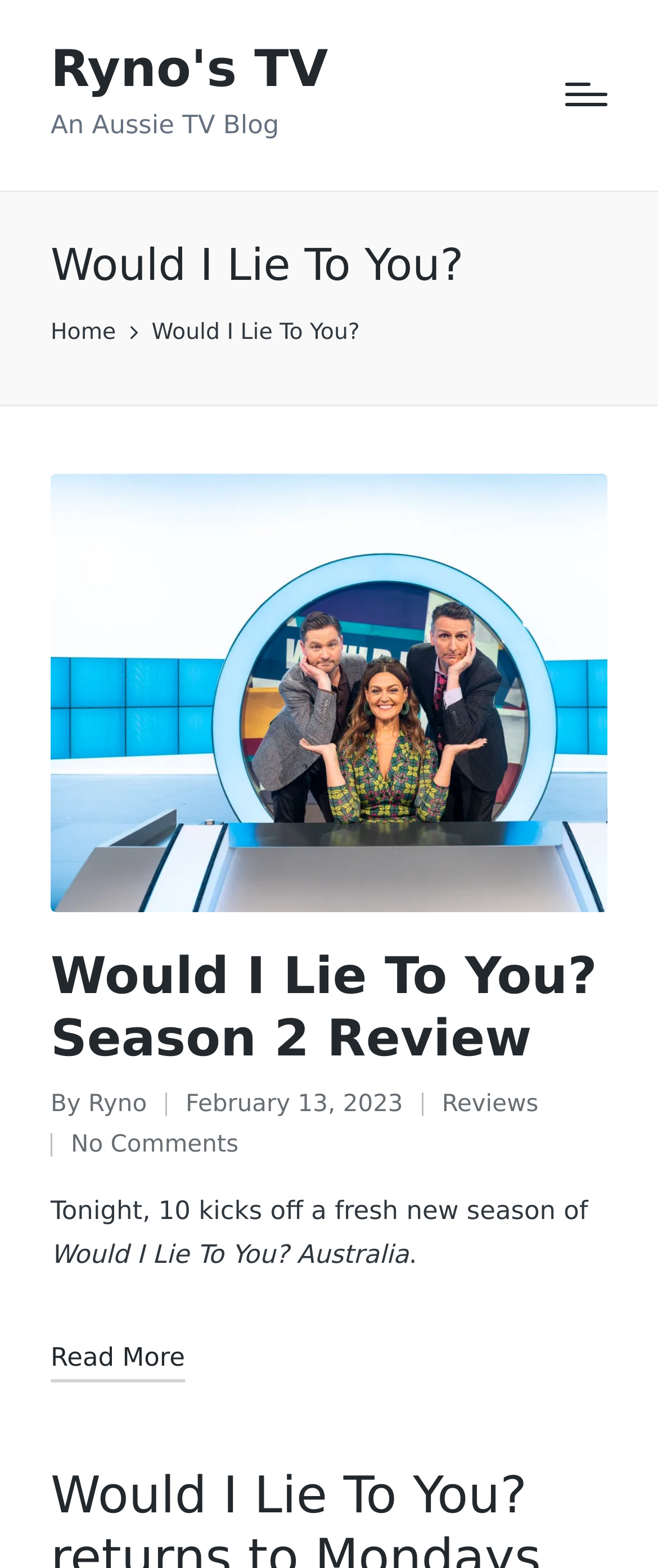What is the name of the TV blog?
Respond to the question with a single word or phrase according to the image.

Ryno's TV